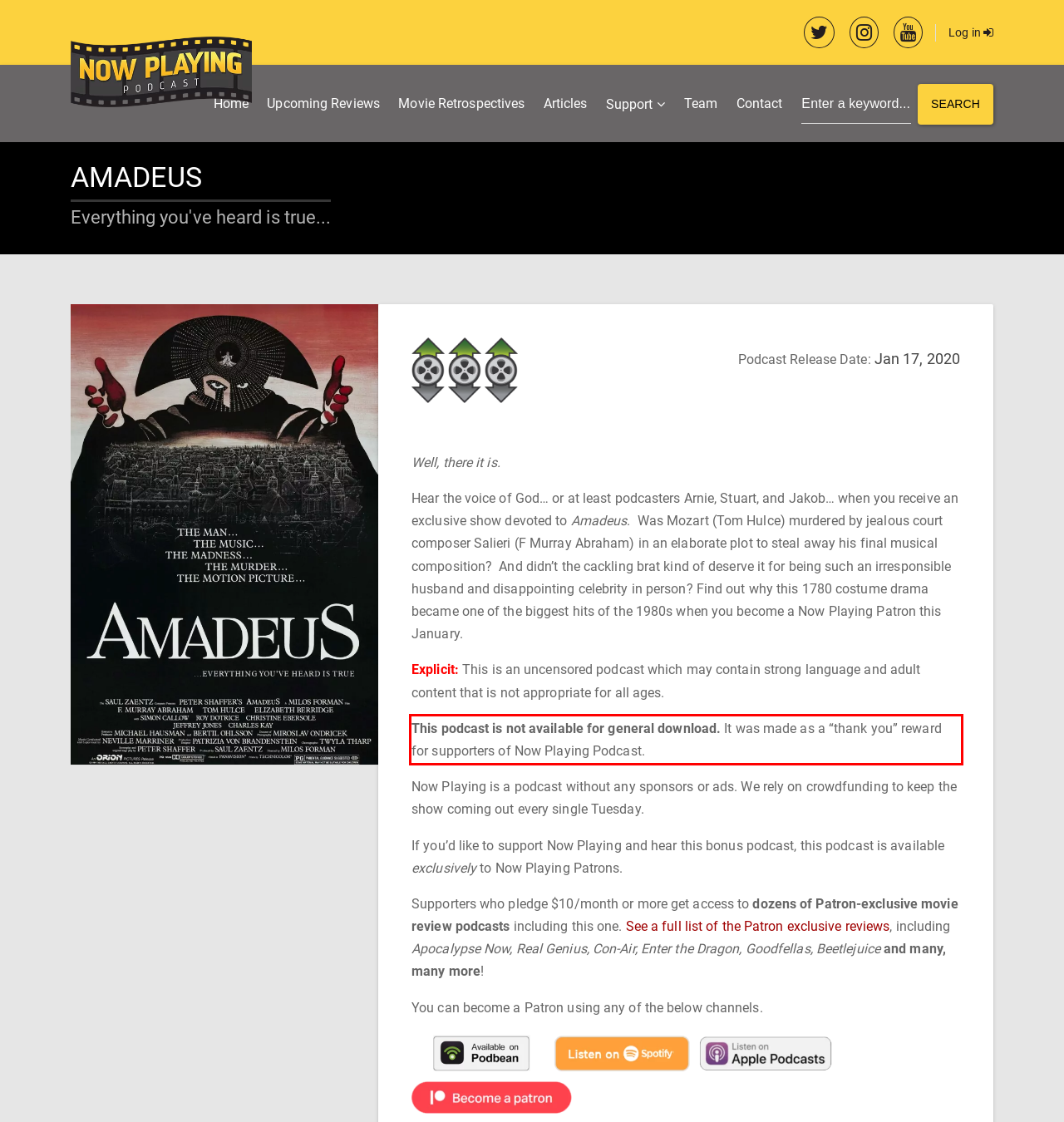Please perform OCR on the UI element surrounded by the red bounding box in the given webpage screenshot and extract its text content.

This podcast is not available for general download. It was made as a “thank you” reward for supporters of Now Playing Podcast.